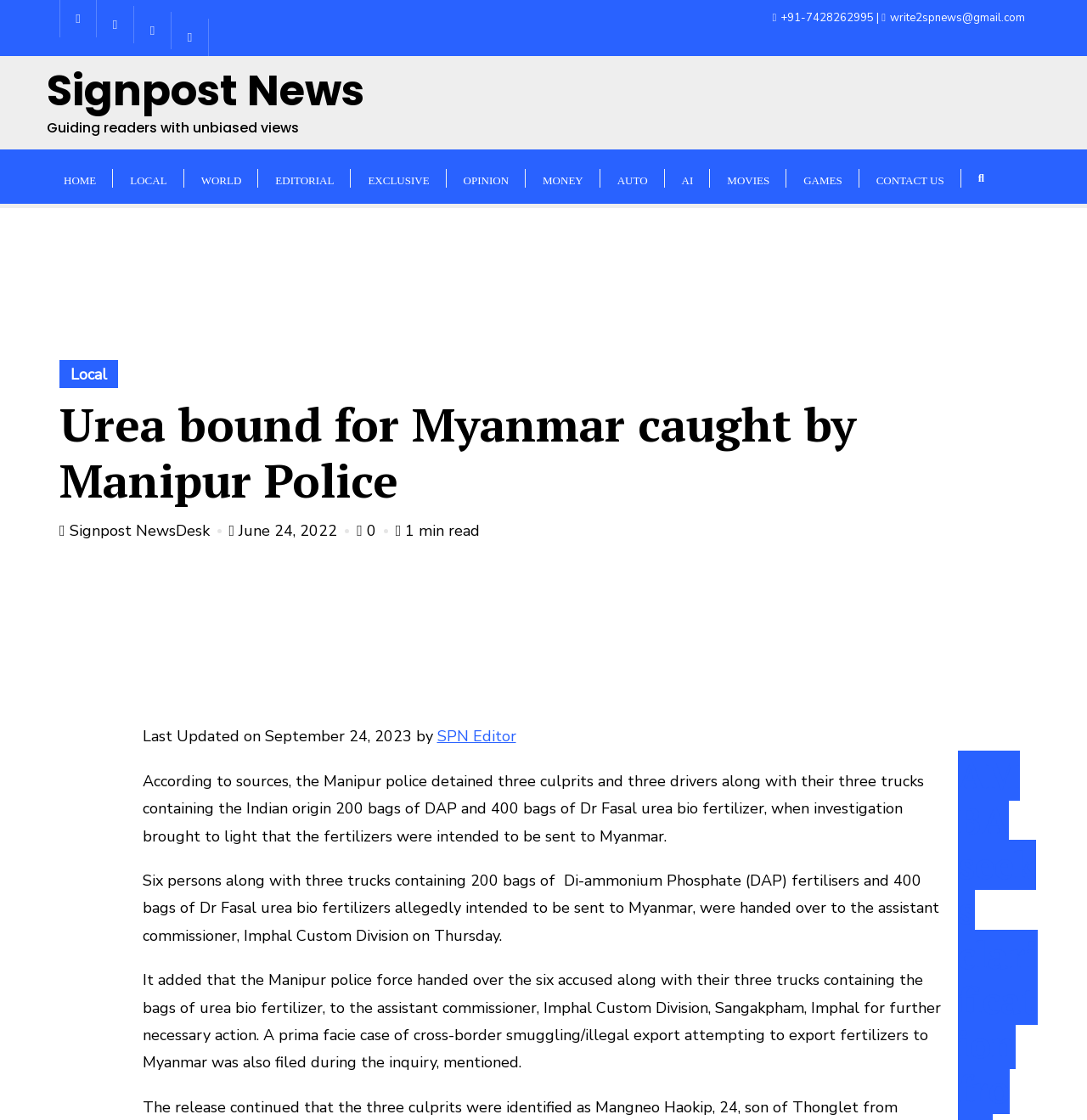Give a detailed account of the webpage.

The webpage appears to be a news article from Signpost News, with a focus on a specific story about the Manipur police detaining six persons and seizing three trucks containing fertilizers intended for Myanmar.

At the top of the page, there are several icons, including a list of four items with links, and a search icon on the right side. Below this, there is a horizontal navigation menu with links to various sections of the website, including HOME, LOCAL, WORLD, EDITORIAL, and others.

The main article is headed by a title "Urea bound for Myanmar caught by Manipur Police" and is accompanied by a subtitle and other metadata, including the date and time of publication, and the author's name.

The article itself is divided into several paragraphs, with the main content describing the details of the incident, including the number of persons detained, the type and quantity of fertilizers seized, and the actions taken by the authorities.

On the right side of the page, there are two blocks of text, one with contact information, including a phone number and email address, and another with a link to the website's guiding principles.

At the bottom of the page, there is a section with a copyright notice and a link to the editor's name.